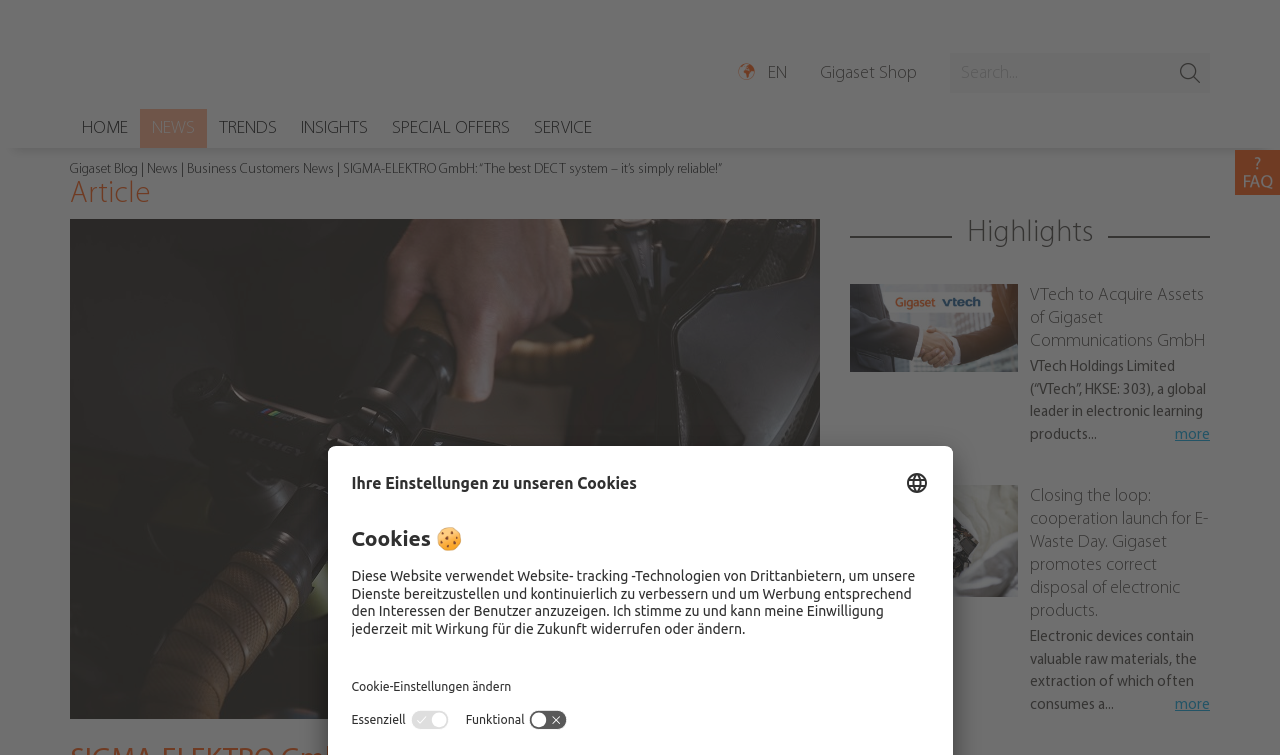Describe all the visual and textual components of the webpage comprehensively.

The webpage appears to be a blog article from Gigaset, a technology company. At the top of the page, there is a language selection option, an image, and a search bar. Below that, there is a navigation menu with links to different sections of the website, including "HOME", "NEWS", "TRENDS", "INSIGHTS", "SPECIAL OFFERS", and "SERVICE".

The main content of the page is an article about SIGMA-ELEKTRO GmbH, a company that has invested in expanding its customer service and has found a reliable solution with the Xelion telephone system and the scalable DECT multicell system. The article is divided into sections, with headings such as "Highlights" and individual news articles.

There are two news articles on the page, one about VTech acquiring assets of Gigaset Communications GmbH, and another about Gigaset promoting correct disposal of electronic products on E-Waste Day. Each article has a heading, a brief summary, and a "more" link to read the full article.

At the bottom of the page, there is a section about cookie settings, with a heading and a brief description of how the website uses tracking technologies. There are also options to select language and cookie settings, with toggle switches to enable or disable different types of cookies.

Overall, the webpage has a clean and organized layout, with clear headings and concise text. The content is focused on news and articles related to Gigaset and its products, with a emphasis on customer service and sustainability.